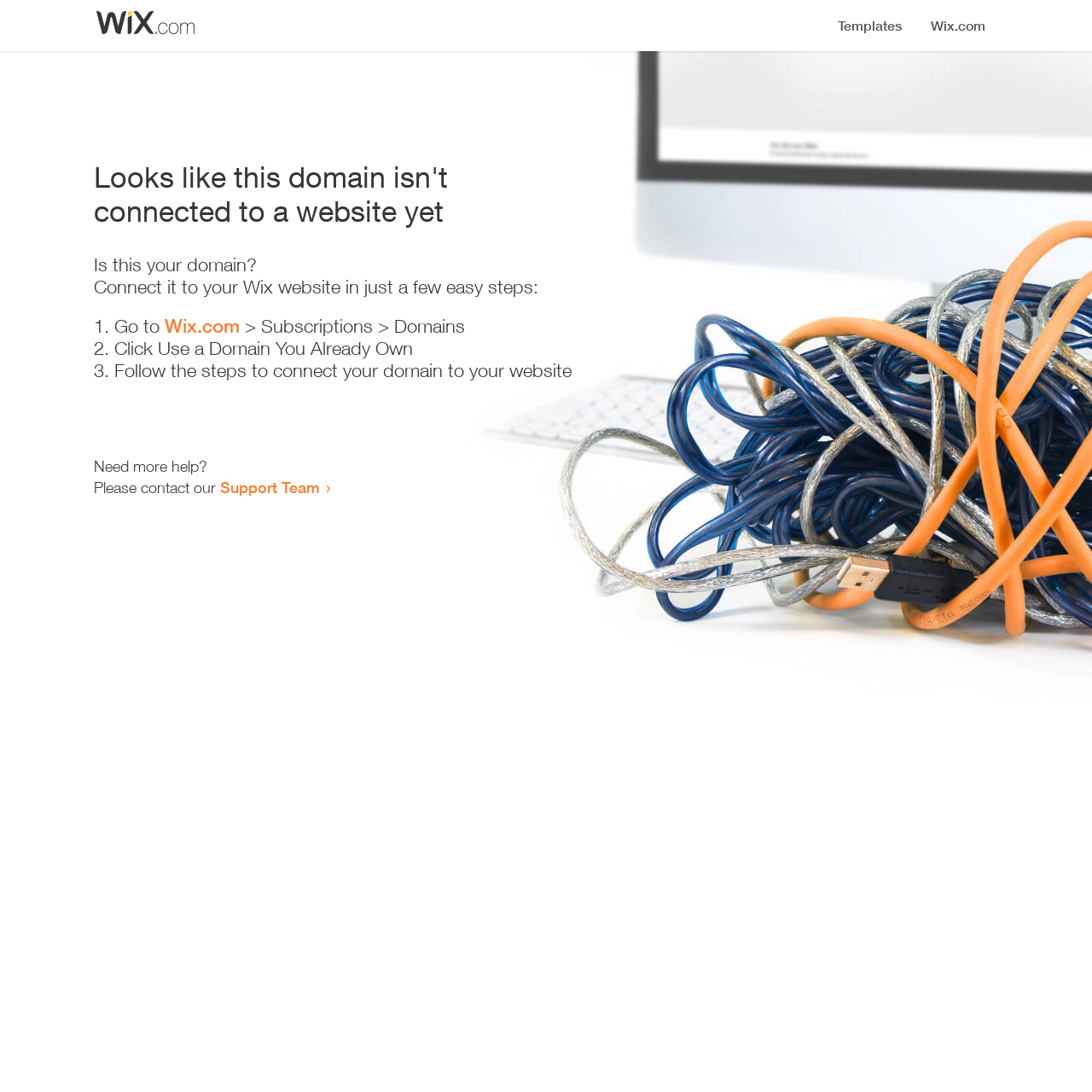Carefully examine the image and provide an in-depth answer to the question: Where can I get more help?

The webpage provides a link to the 'Support Team' at the bottom, which suggests that users can contact them for more help or assistance.